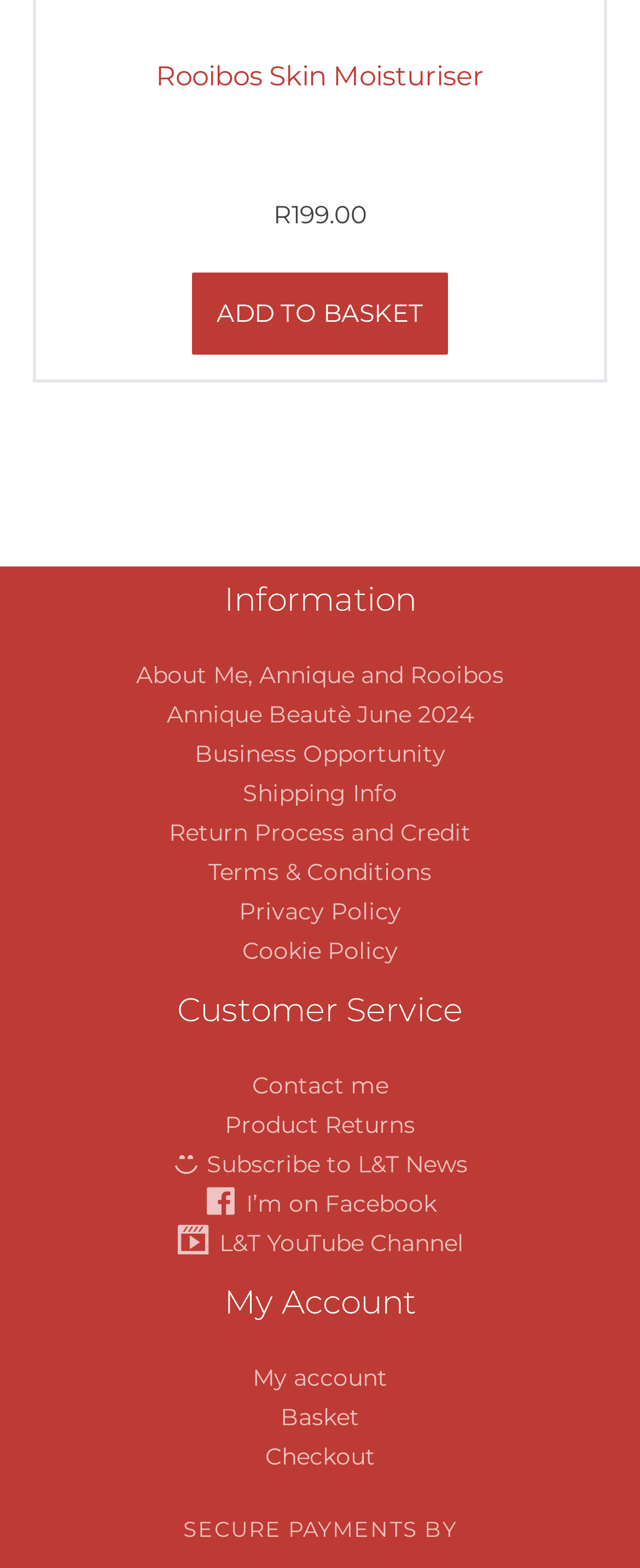Please locate the bounding box coordinates of the region I need to click to follow this instruction: "Contact me".

[0.394, 0.683, 0.606, 0.702]